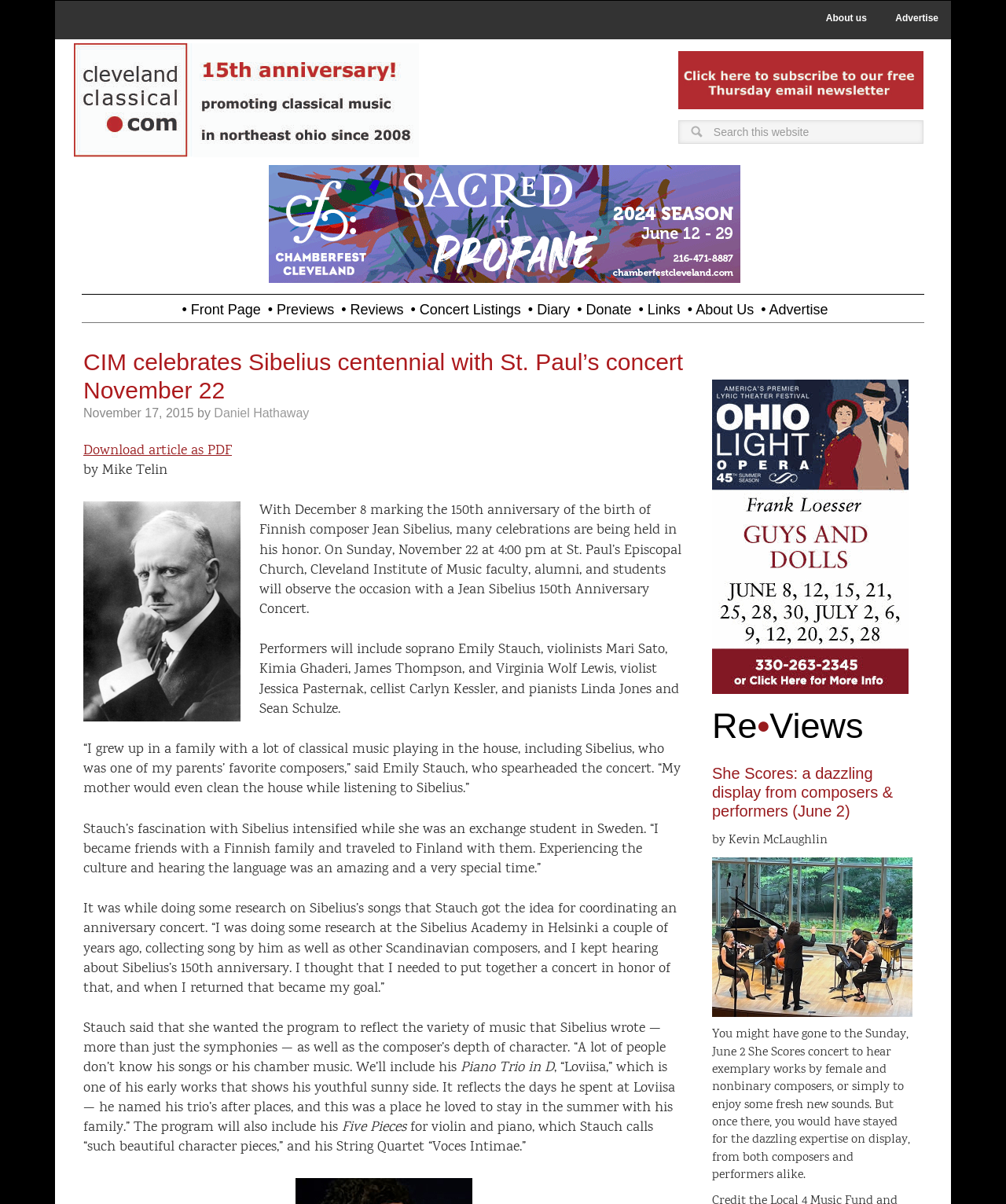Give a concise answer using only one word or phrase for this question:
What is the name of the academy where Emily Stauch did research on Sibelius’s songs?

Sibelius Academy